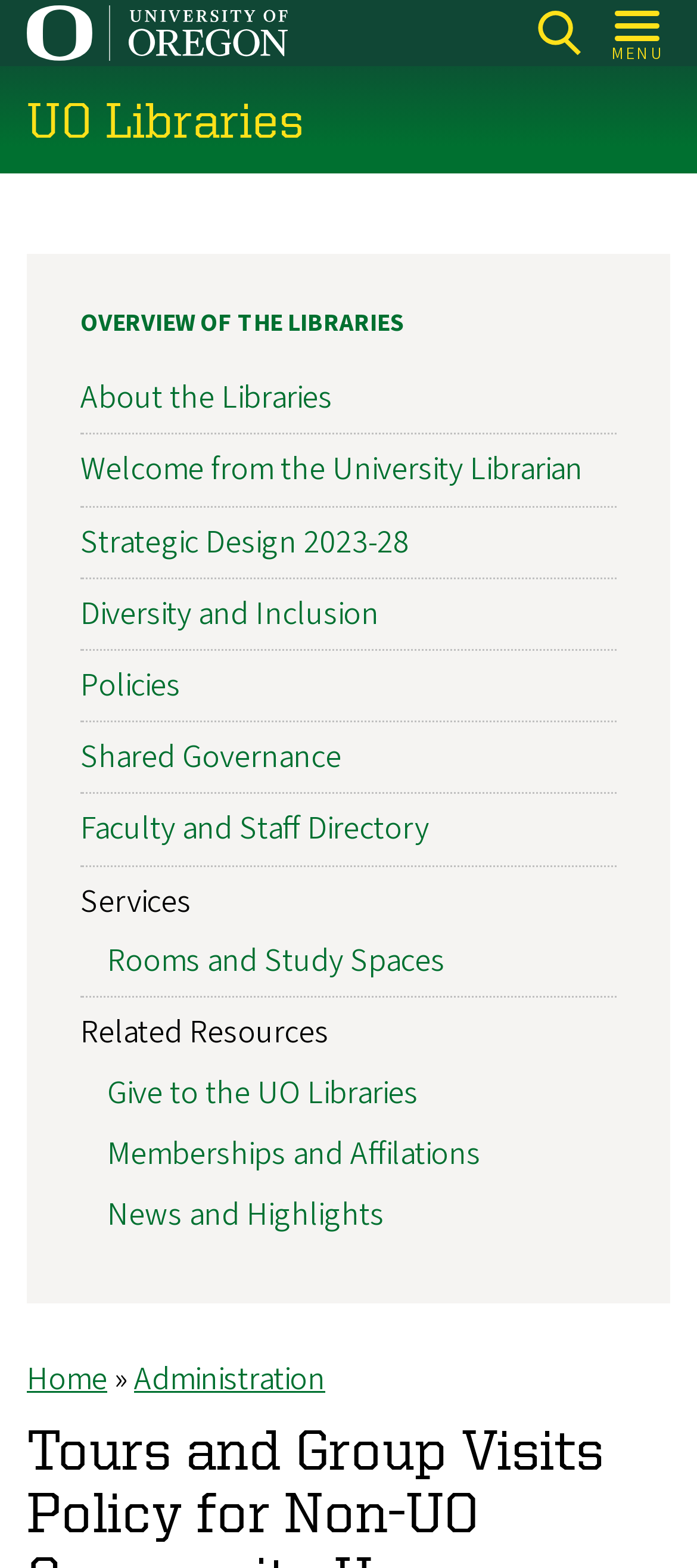Please provide a brief answer to the following inquiry using a single word or phrase:
What is the text of the first link in the navigation 'OVERVIEW OF THE LIBRARIES'?

About the Libraries